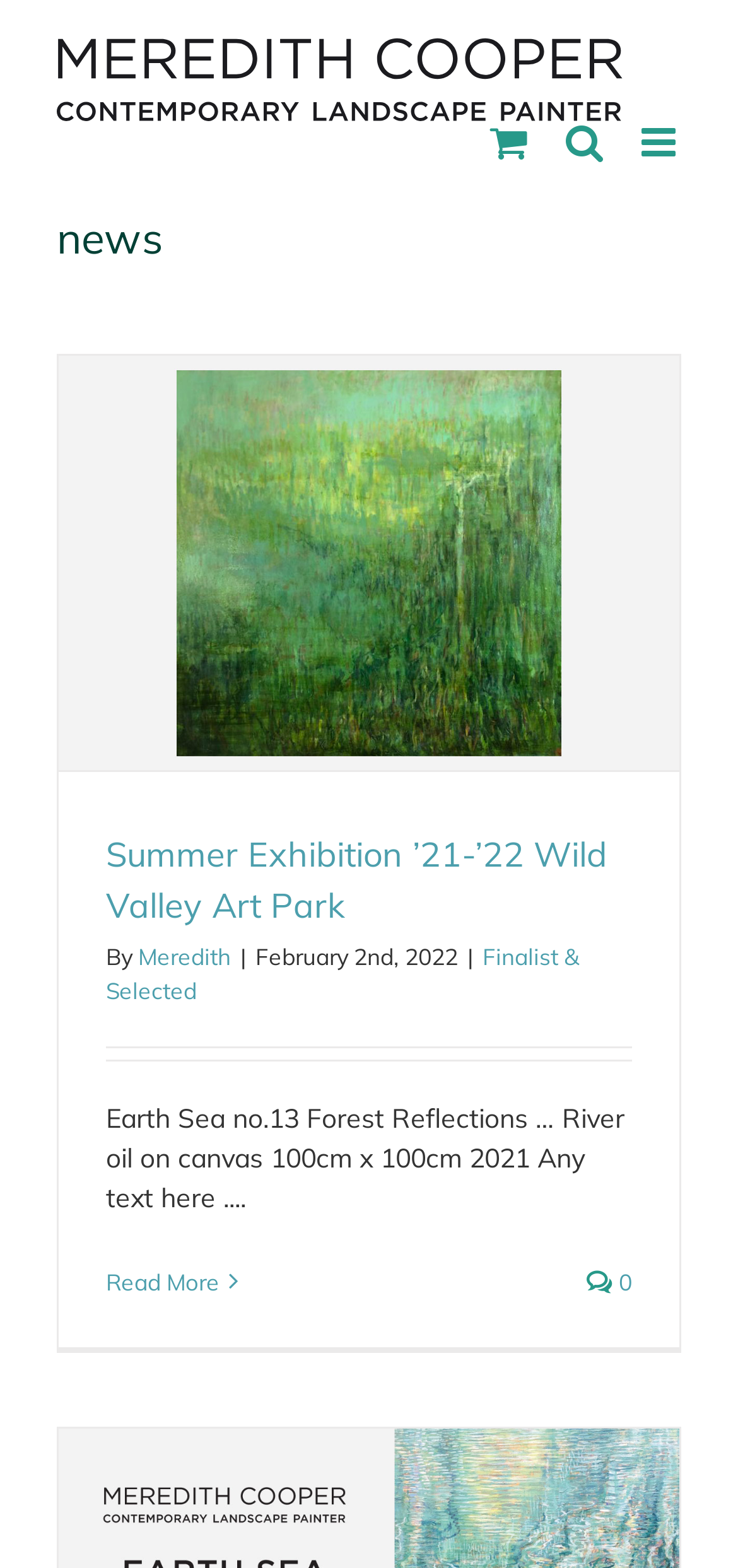From the screenshot, find the bounding box of the UI element matching this description: "Read More". Supply the bounding box coordinates in the form [left, top, right, bottom], each a float between 0 and 1.

[0.144, 0.808, 0.297, 0.826]